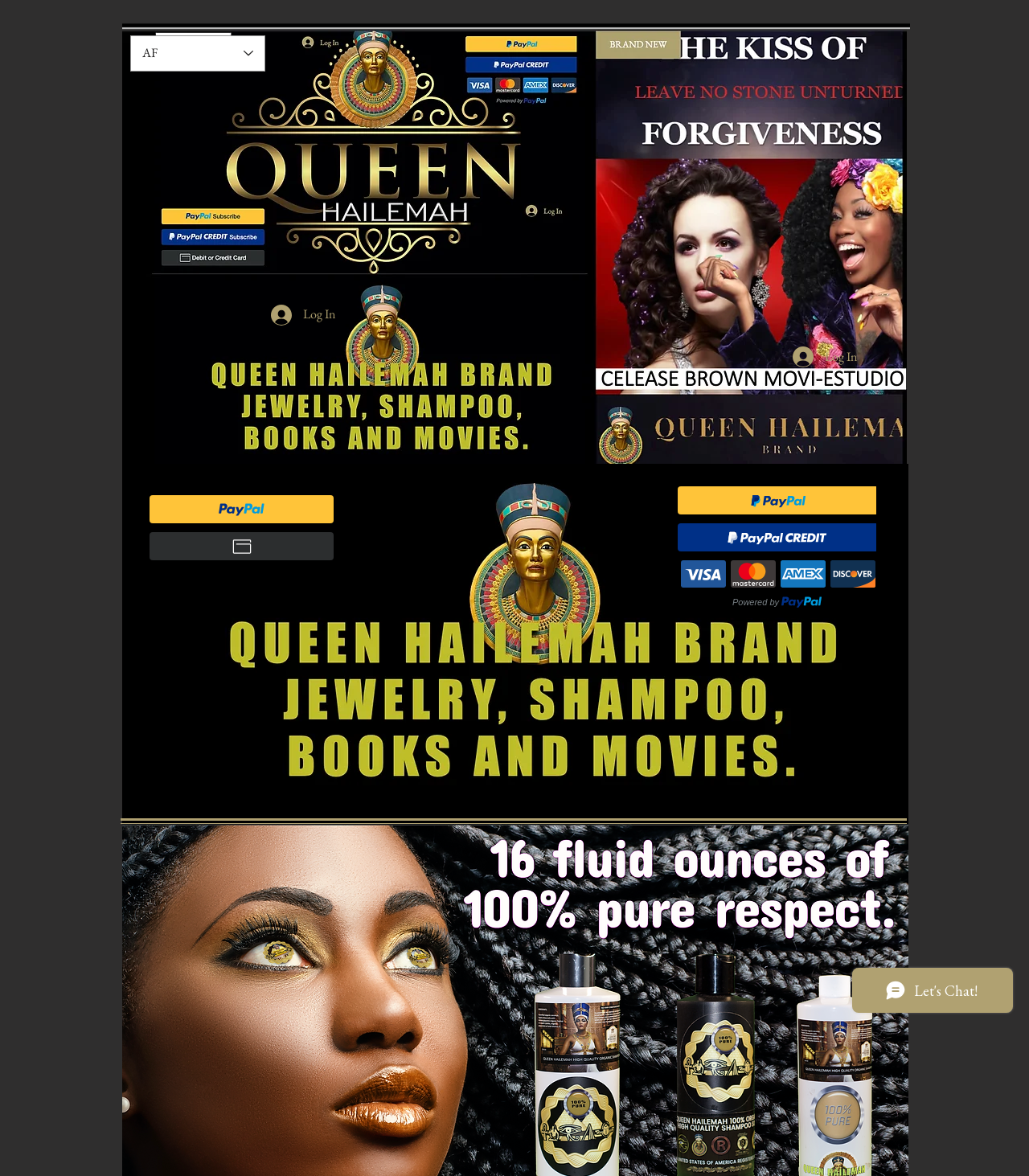What is the theme of the images on the page?
Please provide a full and detailed response to the question.

I noticed two images on the page, 'CCBROWN.jpg' and 'TDRSNQUEEN.jpg', which seem to be related to chess, suggesting that the theme of the images on the page is chess.